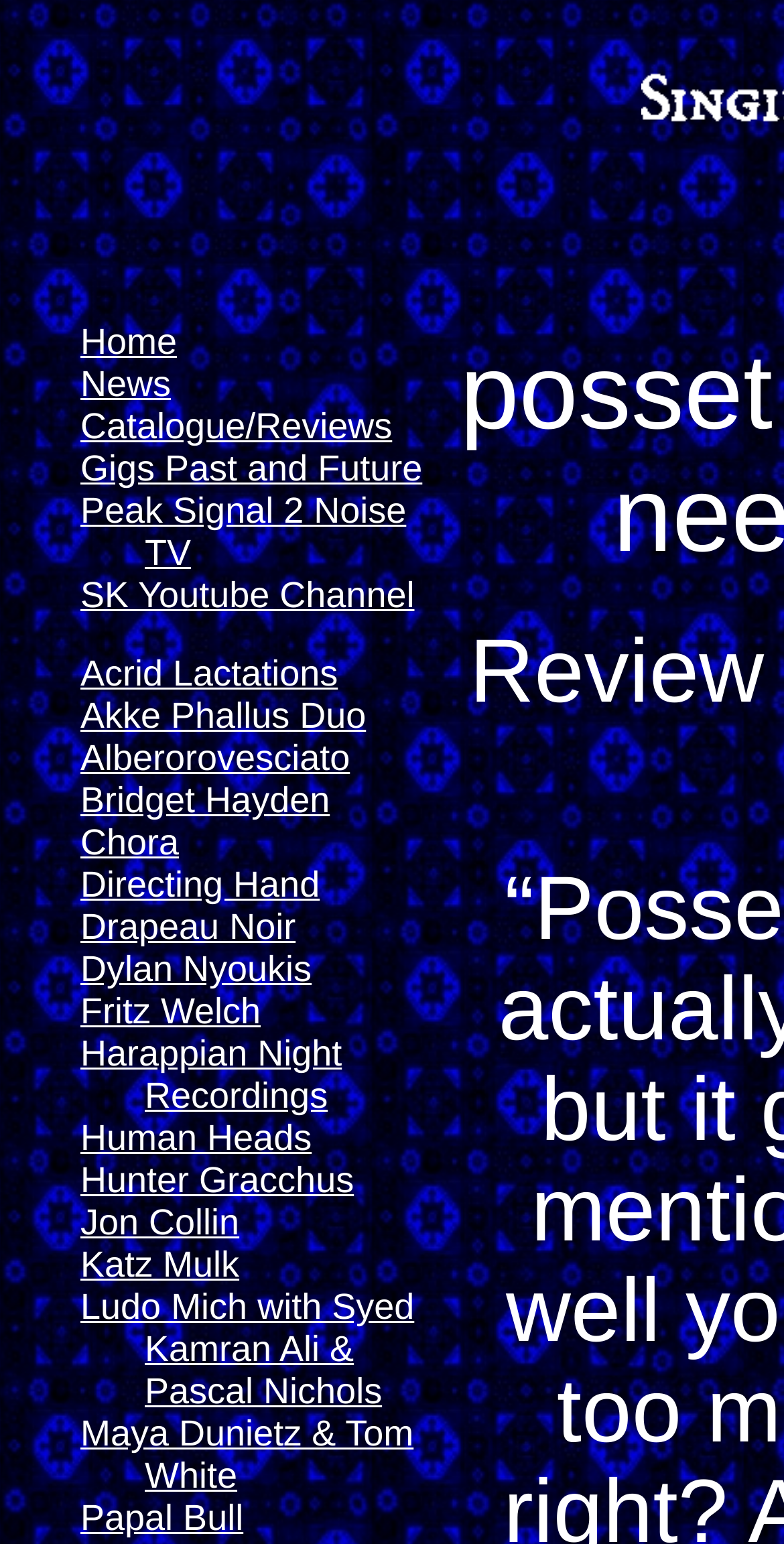Can you pinpoint the bounding box coordinates for the clickable element required for this instruction: "Contact via email"? The coordinates should be four float numbers between 0 and 1, i.e., [left, top, right, bottom].

None